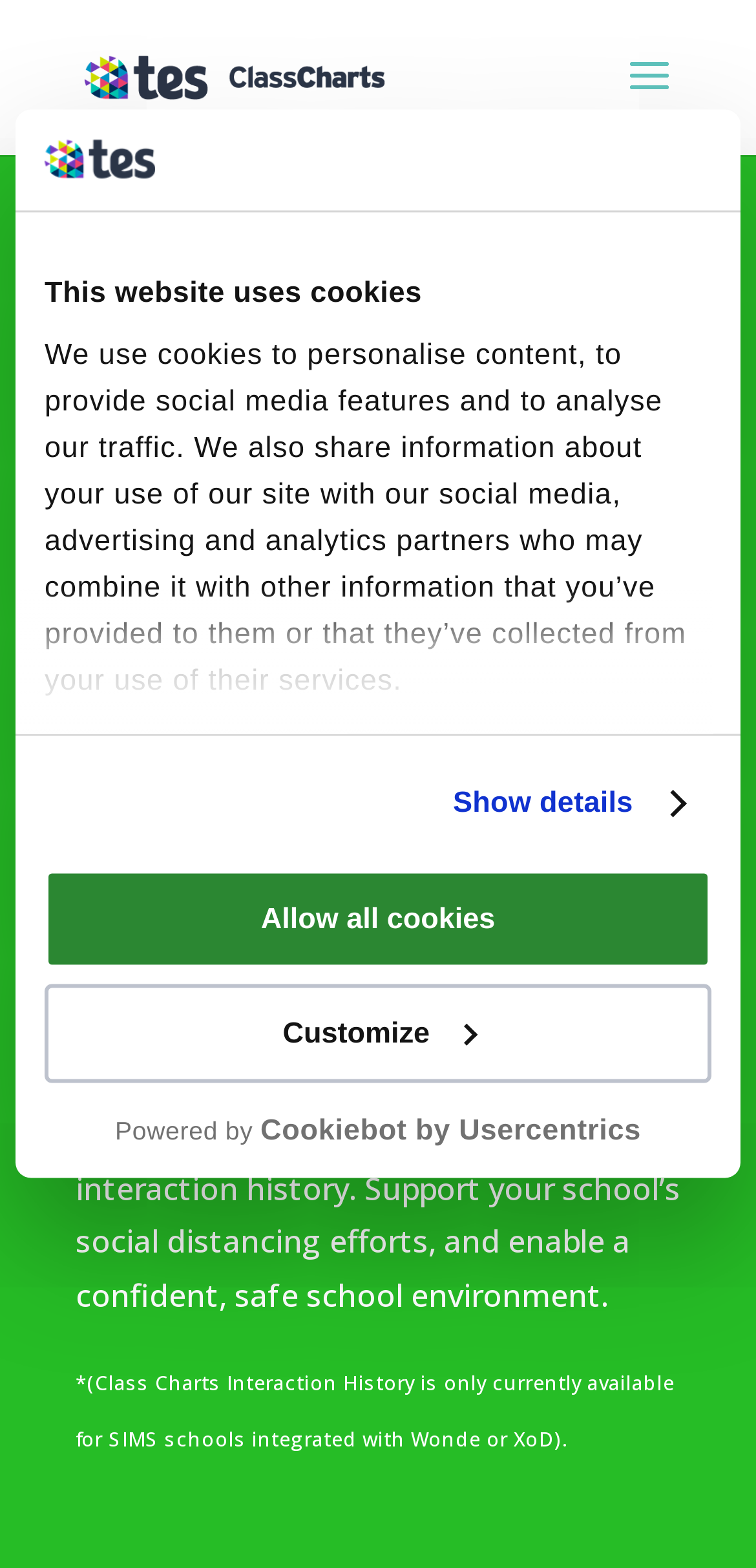Please determine the headline of the webpage and provide its content.

Monitor your pupils interactions for a safer,